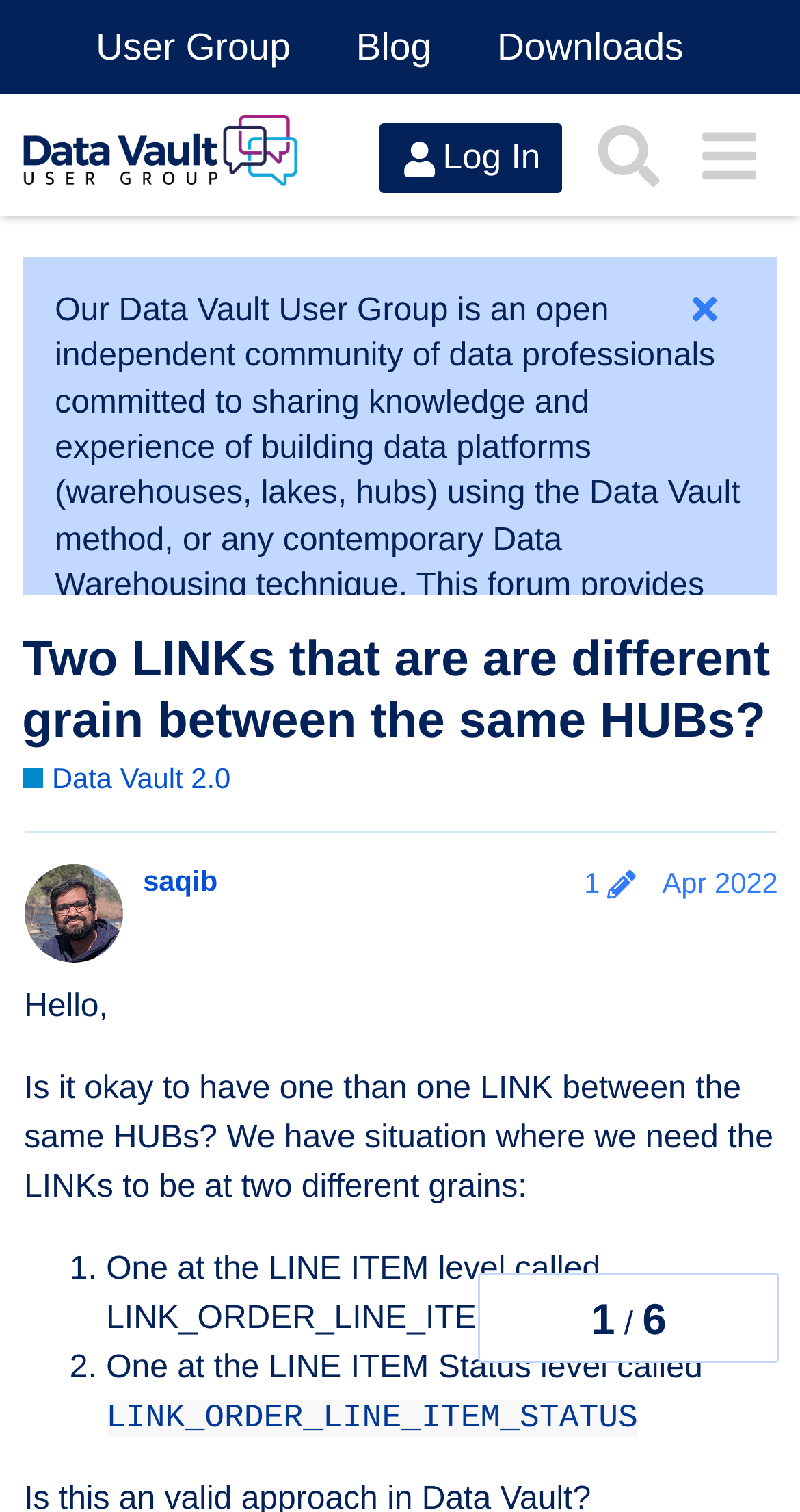Please determine the bounding box coordinates of the element to click in order to execute the following instruction: "Click on the 'Two LINKs that are are different grain between the same HUBs?' link". The coordinates should be four float numbers between 0 and 1, specified as [left, top, right, bottom].

[0.027, 0.418, 0.963, 0.495]